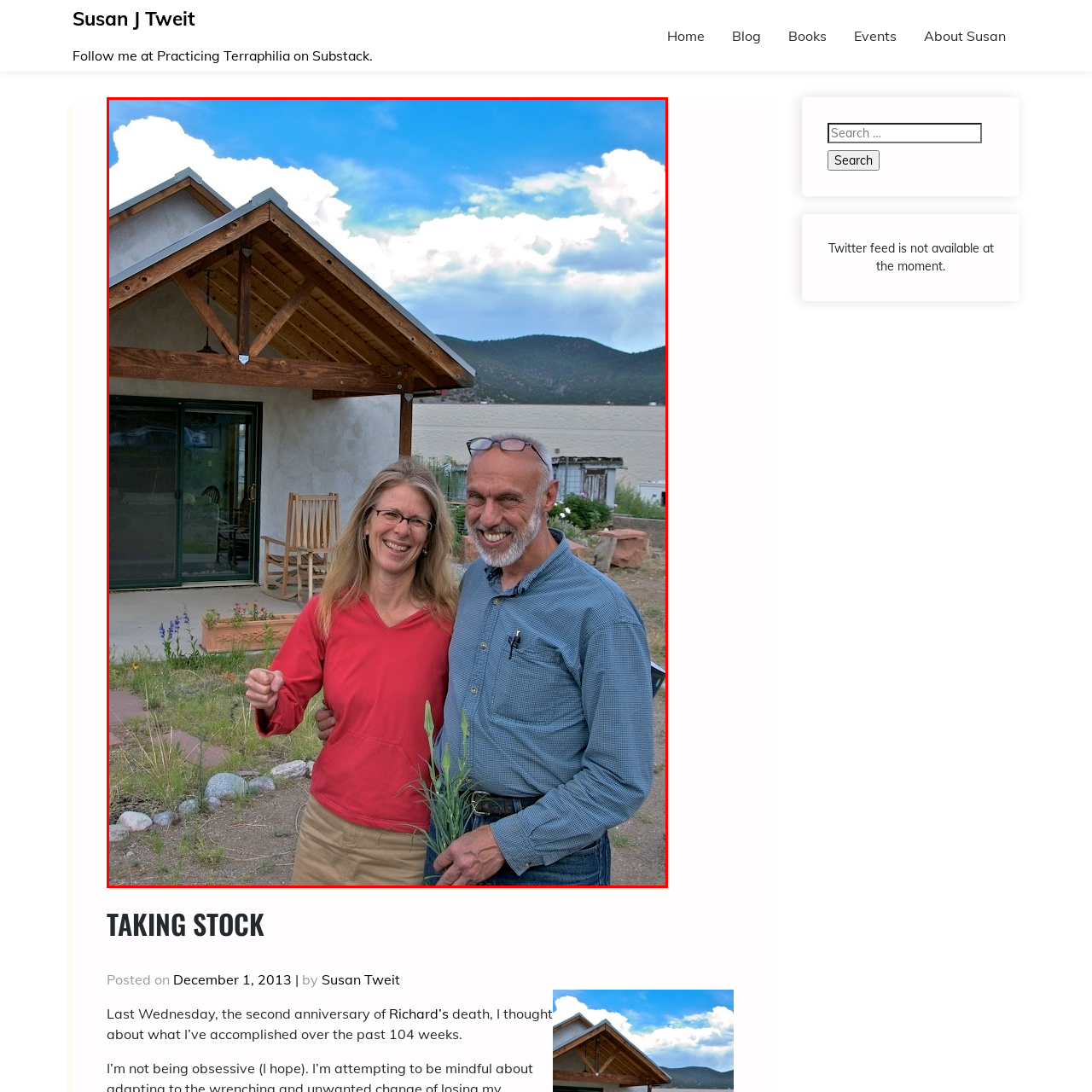What is the man holding in his hand?
Observe the image within the red bounding box and respond to the question with a detailed answer, relying on the image for information.

According to the caption, the man is holding a handful of greenery, which is likely freshly harvested from their garden, as suggested by the context.